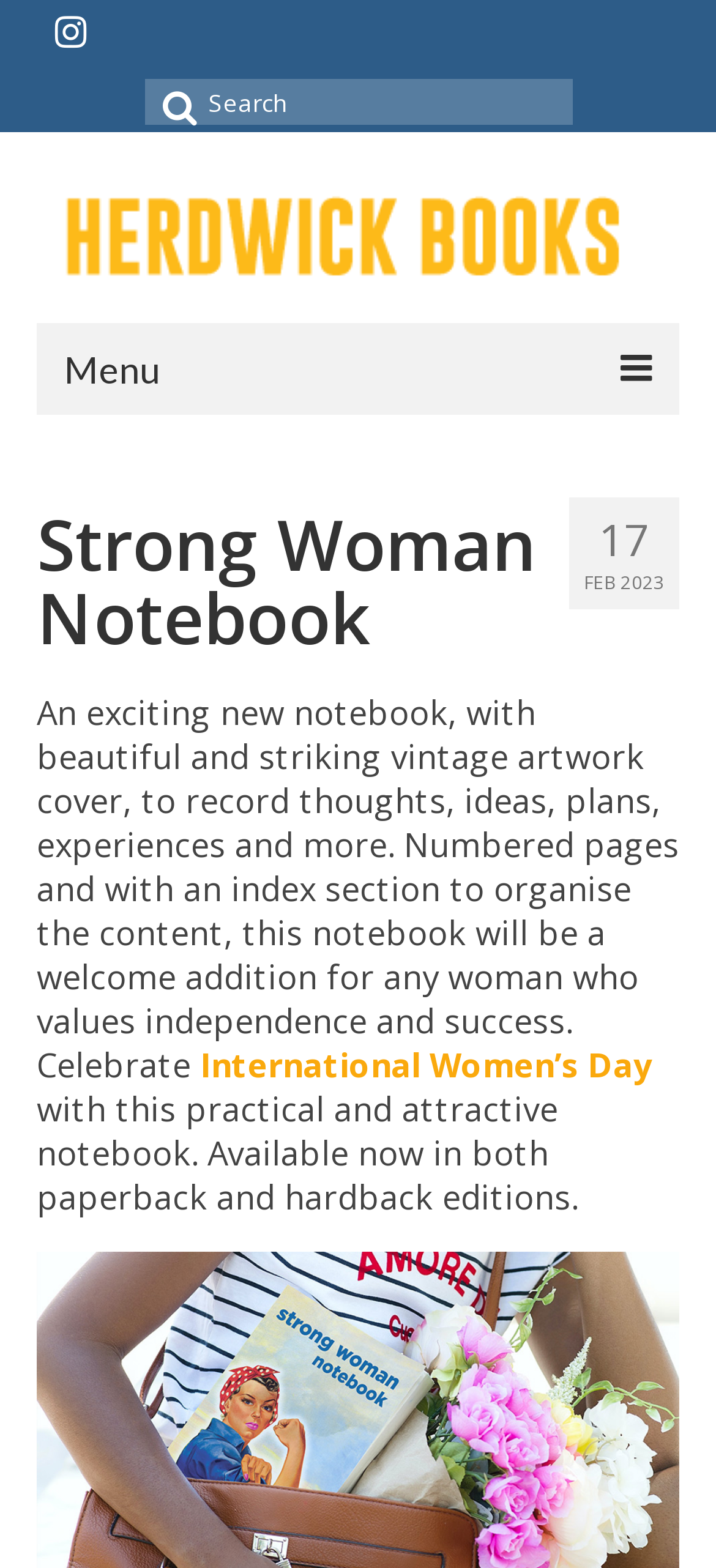What is the purpose of the notebook?
Please give a detailed and elaborate answer to the question based on the image.

The purpose of the notebook can be inferred from the descriptive text on the webpage, which states that the notebook is 'to record thoughts, ideas, plans, experiences and more'. This text provides information about the intended use of the notebook.